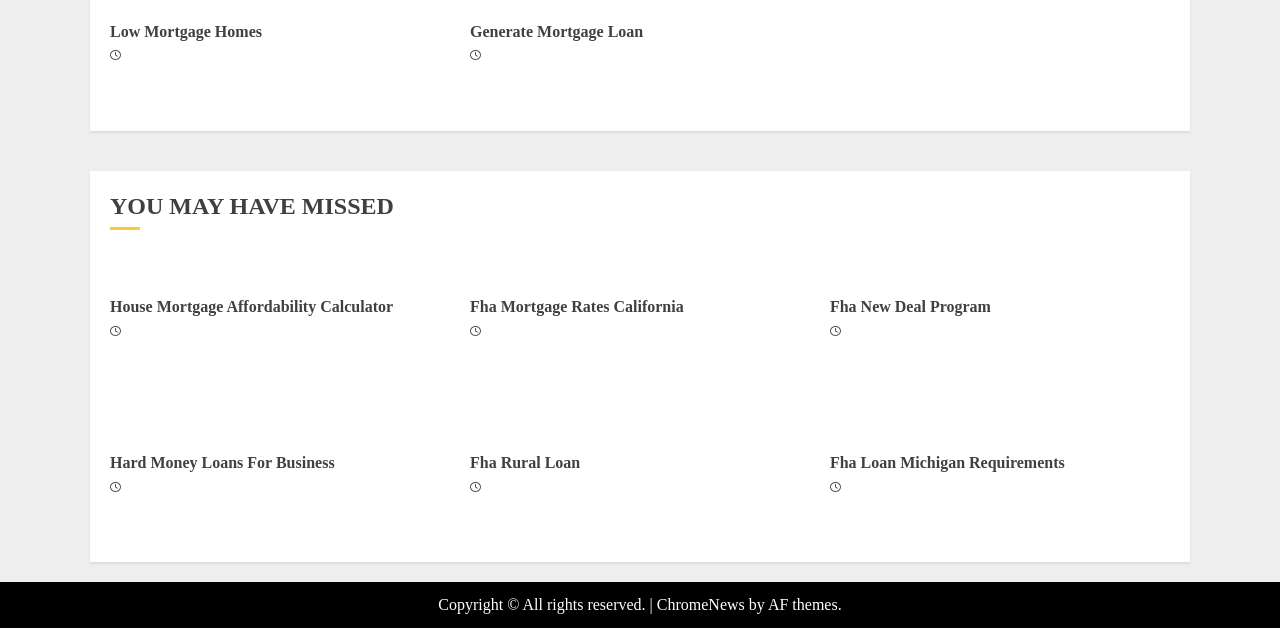Please indicate the bounding box coordinates of the element's region to be clicked to achieve the instruction: "Check FHA new deal program". Provide the coordinates as four float numbers between 0 and 1, i.e., [left, top, right, bottom].

[0.648, 0.475, 0.774, 0.504]